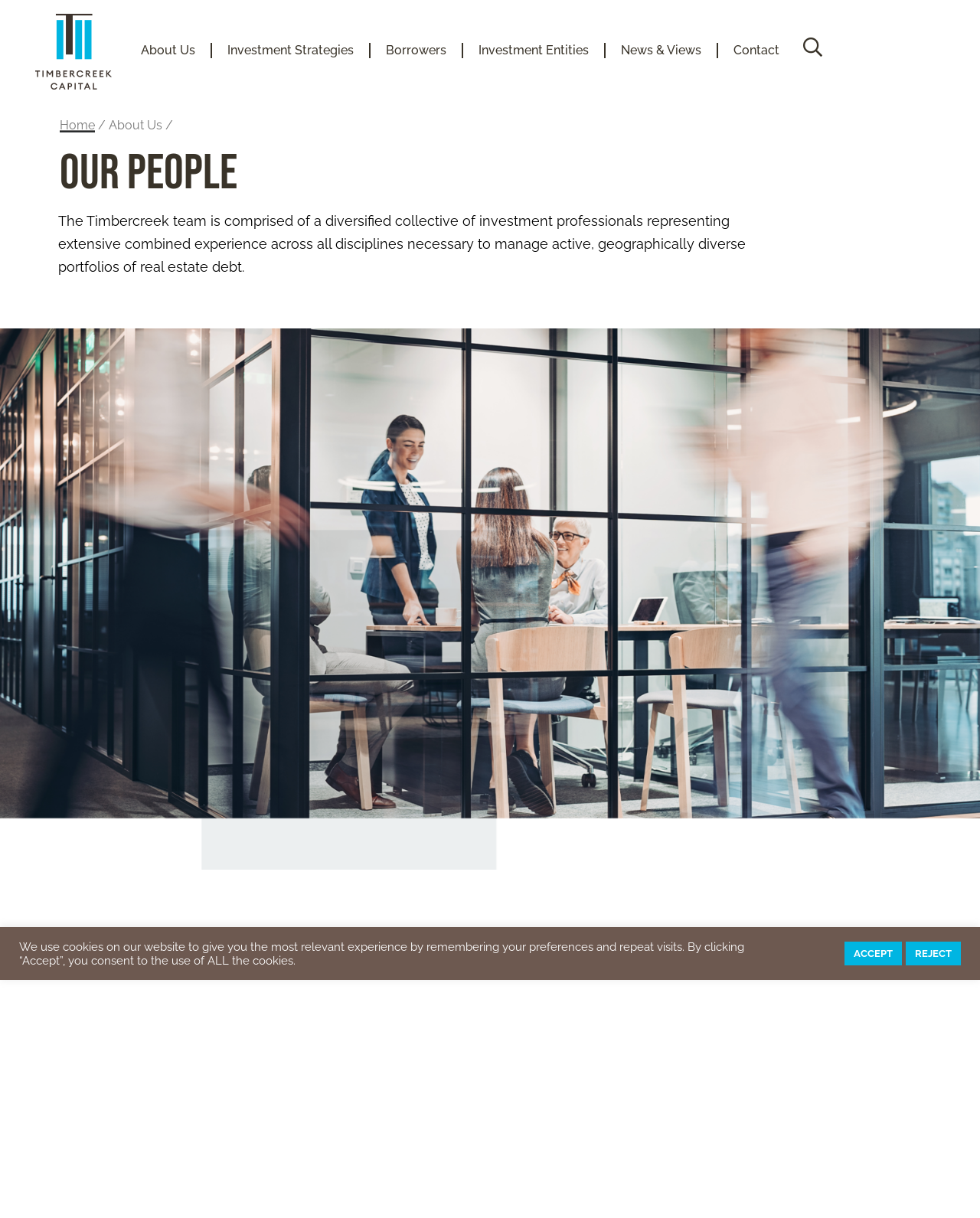Look at the image and answer the question in detail:
What is the profession of the team members?

The profession of the team members can be inferred from the text description, which states that 'The Timbercreek team is comprised of a diversified collective of investment professionals...'.